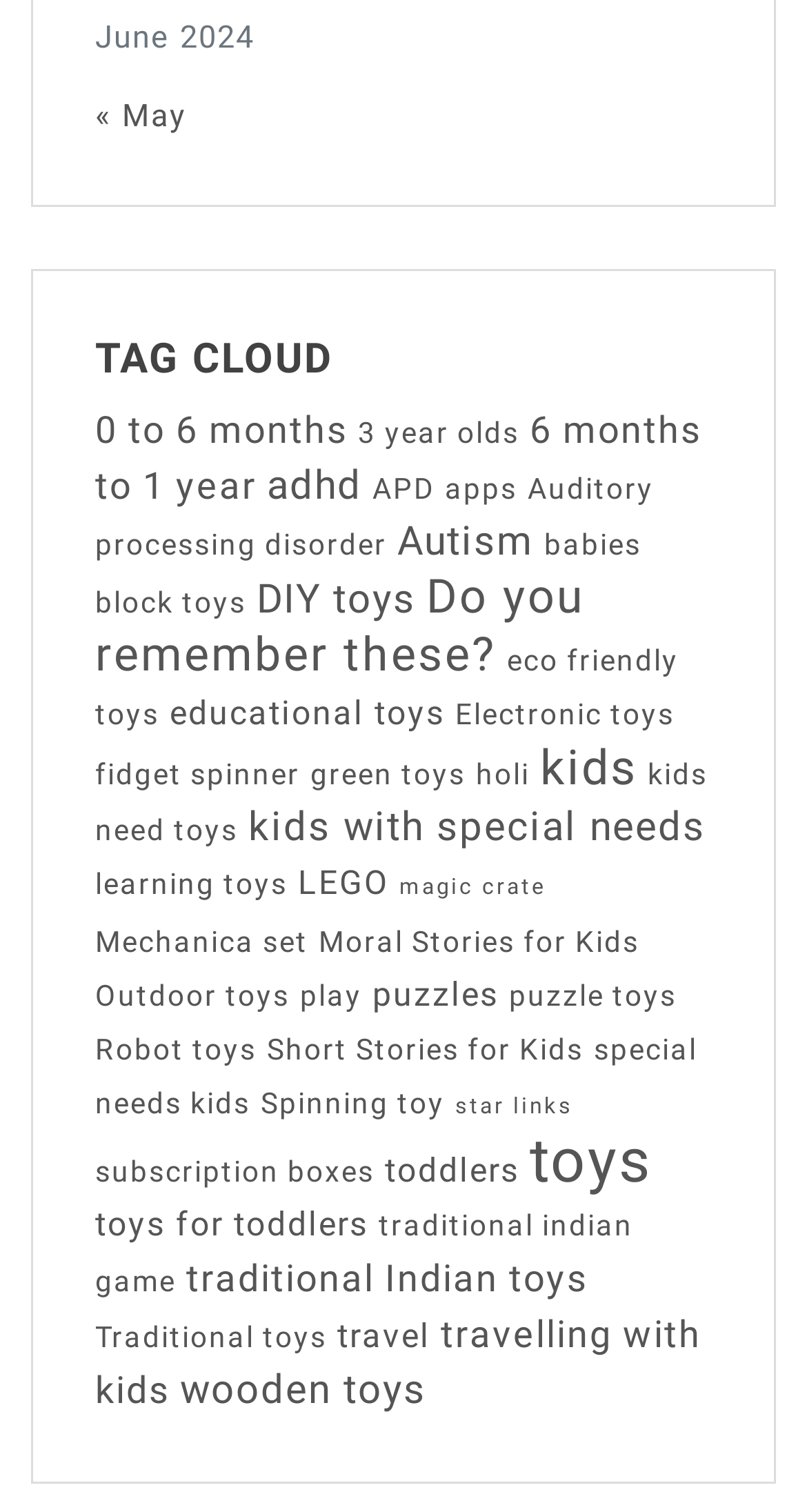Please examine the image and provide a detailed answer to the question: What is the category with the most items?

The category with the most items is 'toys' with 20 items, as indicated by the link text 'toys (20 items)' and the bounding box coordinates [0.656, 0.745, 0.808, 0.791] which suggests a prominent display of this category.